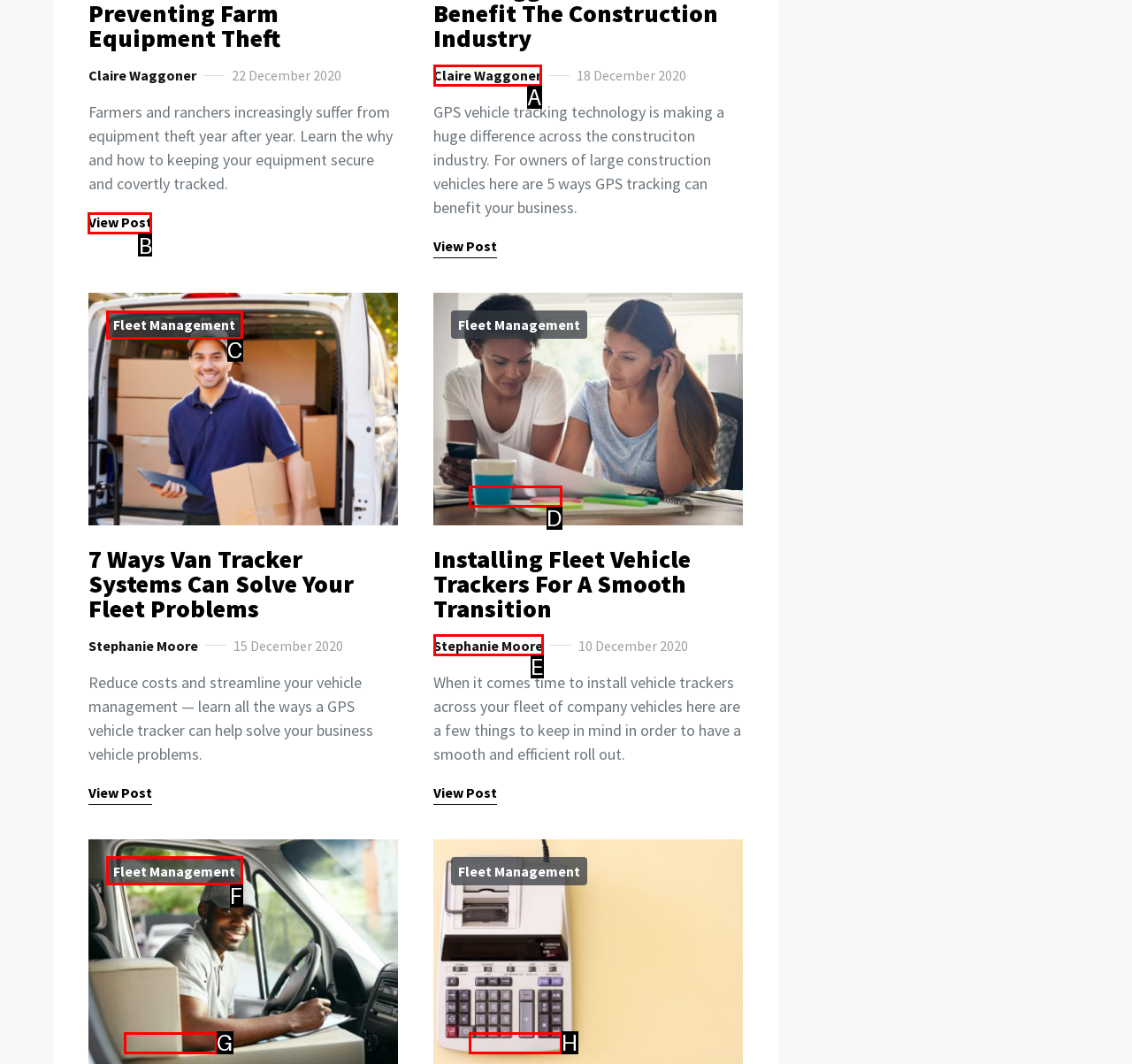Identify the correct option to click in order to accomplish the task: View the post about equipment theft Provide your answer with the letter of the selected choice.

B